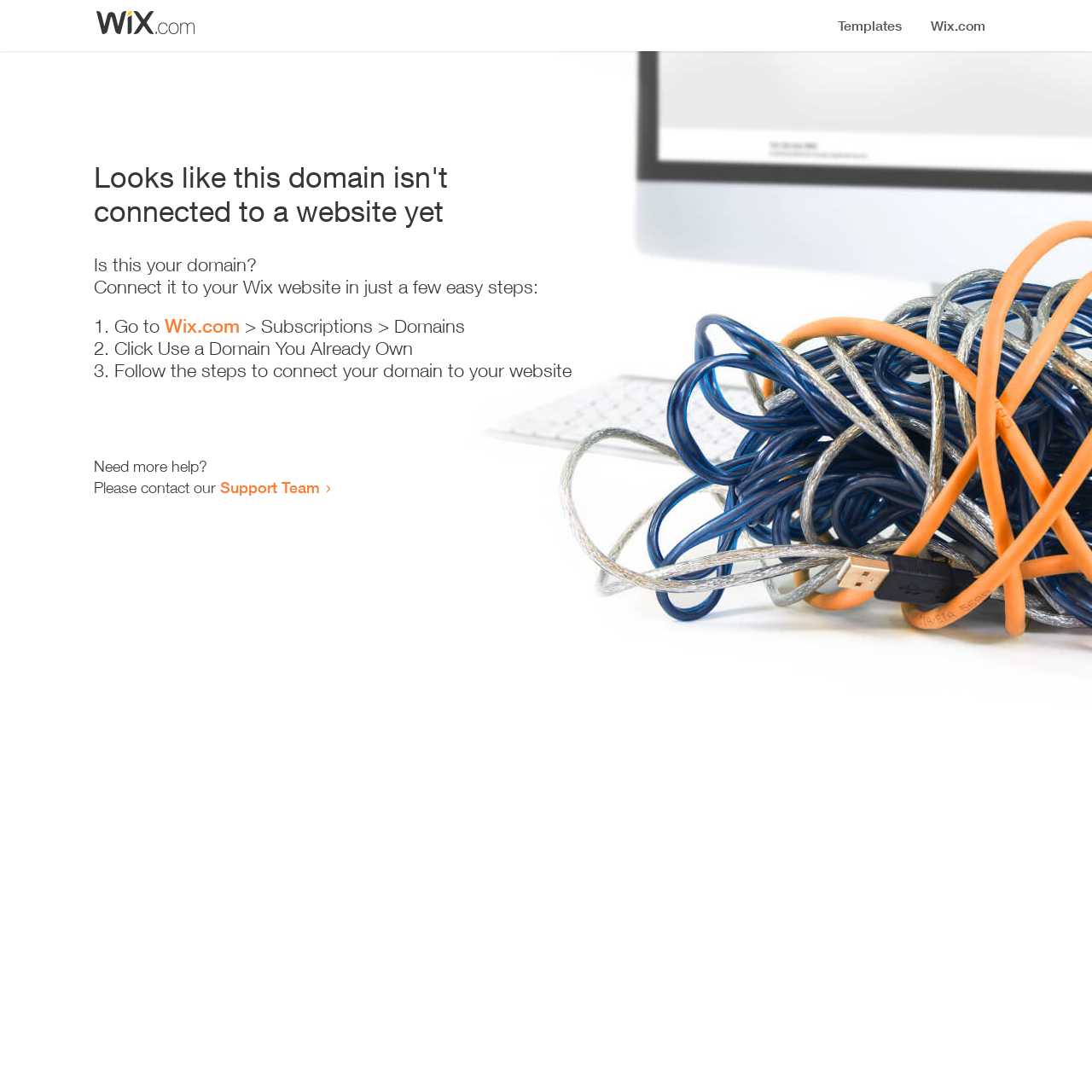Write an exhaustive caption that covers the webpage's main aspects.

The webpage appears to be an error page, indicating that a domain is not connected to a website yet. At the top, there is a small image, likely a logo or icon. Below the image, a prominent heading reads "Looks like this domain isn't connected to a website yet". 

Underneath the heading, a series of instructions are provided to connect the domain to a Wix website. The instructions are divided into three steps, each marked with a numbered list marker (1., 2., and 3.). The first step involves going to Wix.com, specifically the Subscriptions > Domains section. The second step is to click "Use a Domain You Already Own", and the third step is to follow the instructions to connect the domain to the website.

At the bottom of the page, there is a section offering additional help, with a message "Need more help?" followed by an invitation to contact the Support Team, which is a clickable link.